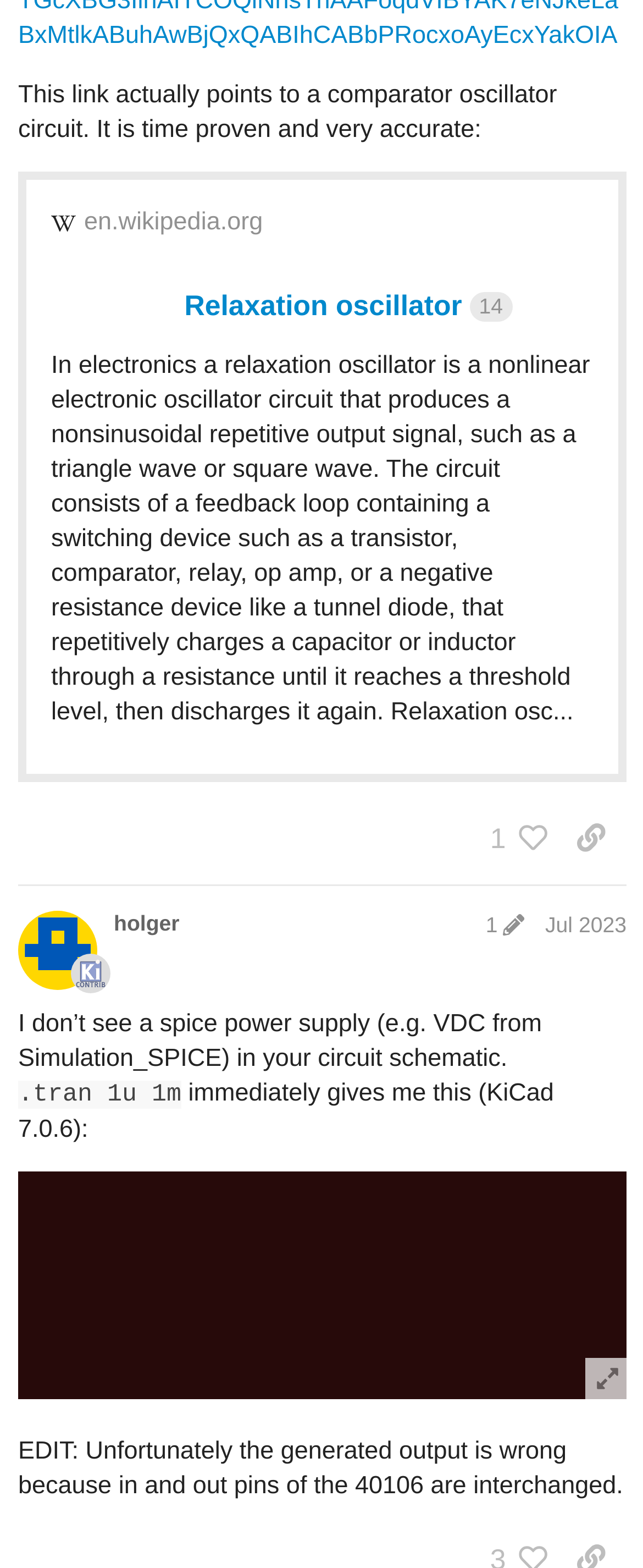Give the bounding box coordinates for the element described as: "view latest topics".

[0.519, 0.961, 0.891, 0.982]